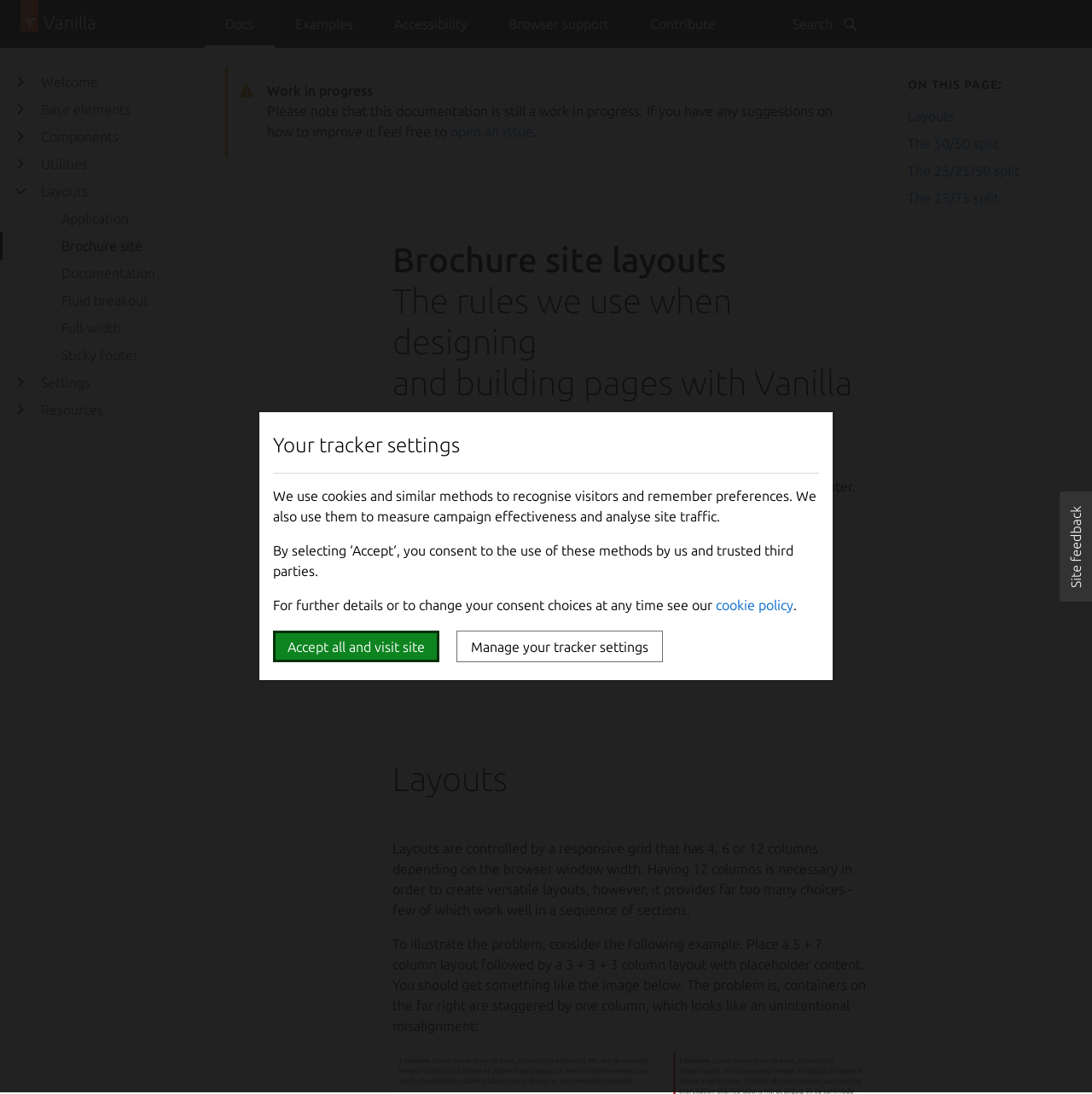Explain in detail what you observe on this webpage.

This webpage is a documentation site for the Vanilla framework, specifically focused on layouts. At the top, there is a navigation bar with links to "Docs", "Examples", "Accessibility", "Browser support", and "Contribute". On the right side of the navigation bar, there is a search button. Below the navigation bar, there is a side navigation menu with buttons for "Welcome", "Base elements", "Components", "Utilities", "Layouts", and "Settings". The "Layouts" button is currently expanded, showing links to various layout options such as "Application", "Brochure site", and "Fluid breakout".

The main content of the page is divided into sections, with headings and paragraphs of text. The first section has a heading "Work in progress" and a paragraph of text explaining that the documentation is still being developed. The next section has a heading "Brochure site layouts" and describes the rules for designing and building pages with Vanilla. There are several paragraphs of text explaining the importance of choosing effective section layouts, preventing adjacent sections from competing for attention, and ensuring a coherent page layout.

Below this section, there is a horizontal separator, followed by a heading "Layouts" and a long paragraph of text explaining how layouts are controlled by a responsive grid with 4, 6, or 12 columns depending on the browser window width. The text also discusses the challenges of creating versatile layouts and provides an example of a layout problem.

On the right side of the page, there is a complementary section with a heading "On this page:" and a table of contents with links to various sections of the page, including "Layouts", "The 50/50 split", and "The 25/75 split".

At the bottom of the page, there is a dialog box with a heading "Your tracker settings" and text explaining the use of cookies and similar methods to recognize visitors and remember preferences. There are buttons to "Accept all and visit site" or "Manage your tracker settings". Finally, there is a Usabilla Feedback Button in the bottom right corner of the page.